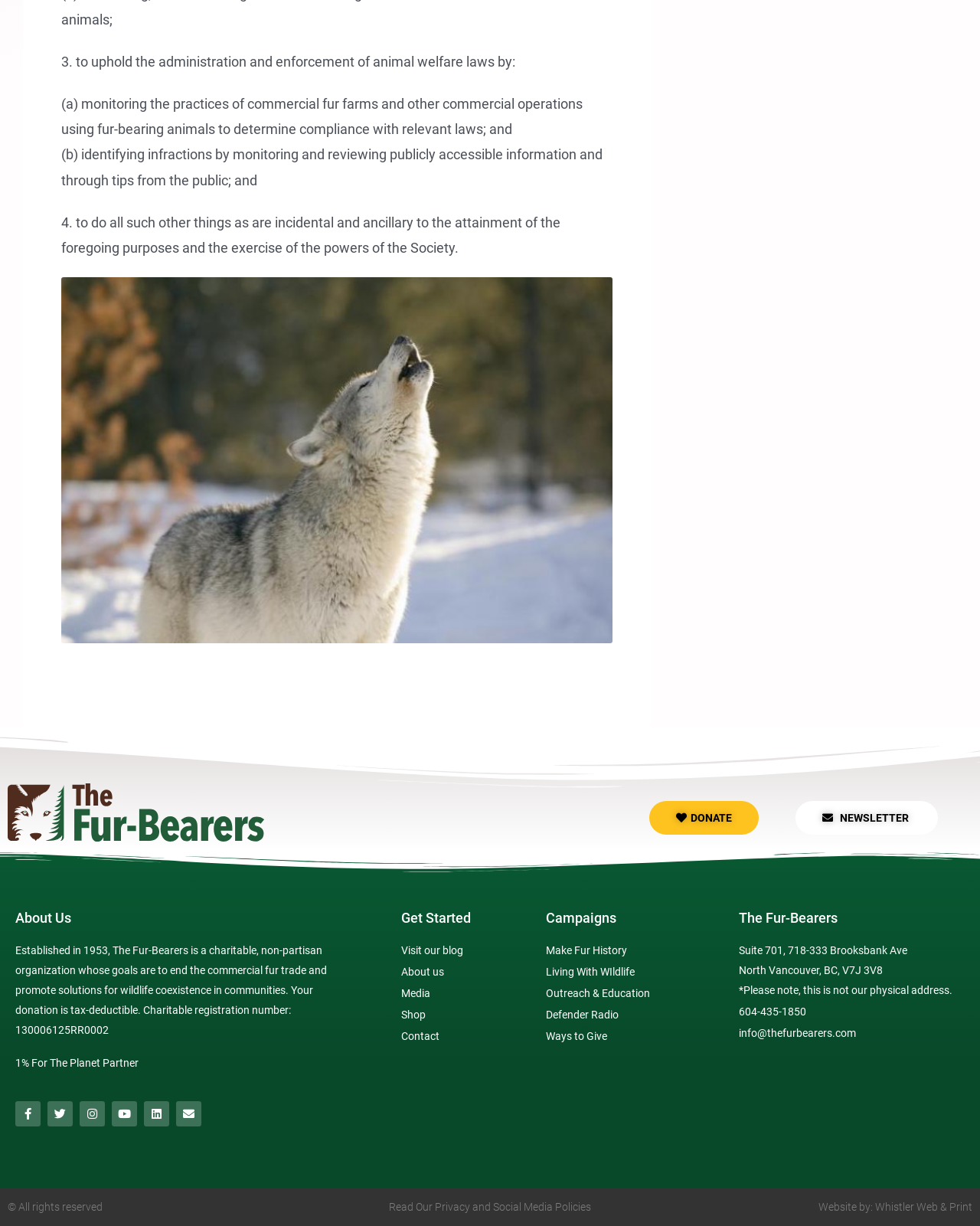Please identify the bounding box coordinates of the element I should click to complete this instruction: 'Read the About Us page'. The coordinates should be given as four float numbers between 0 and 1, like this: [left, top, right, bottom].

[0.016, 0.77, 0.334, 0.845]